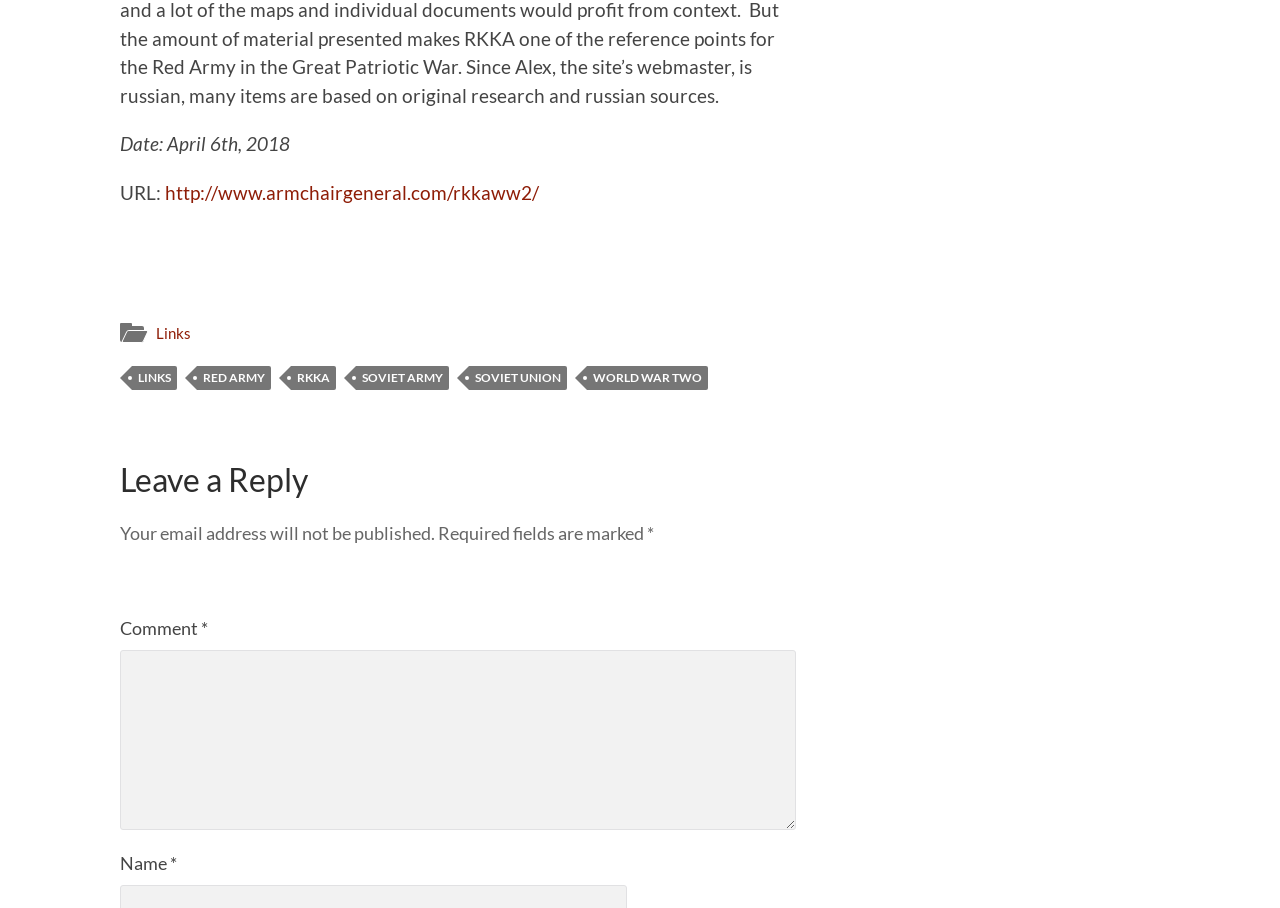Pinpoint the bounding box coordinates for the area that should be clicked to perform the following instruction: "Click the link to RKKA".

[0.227, 0.403, 0.262, 0.429]